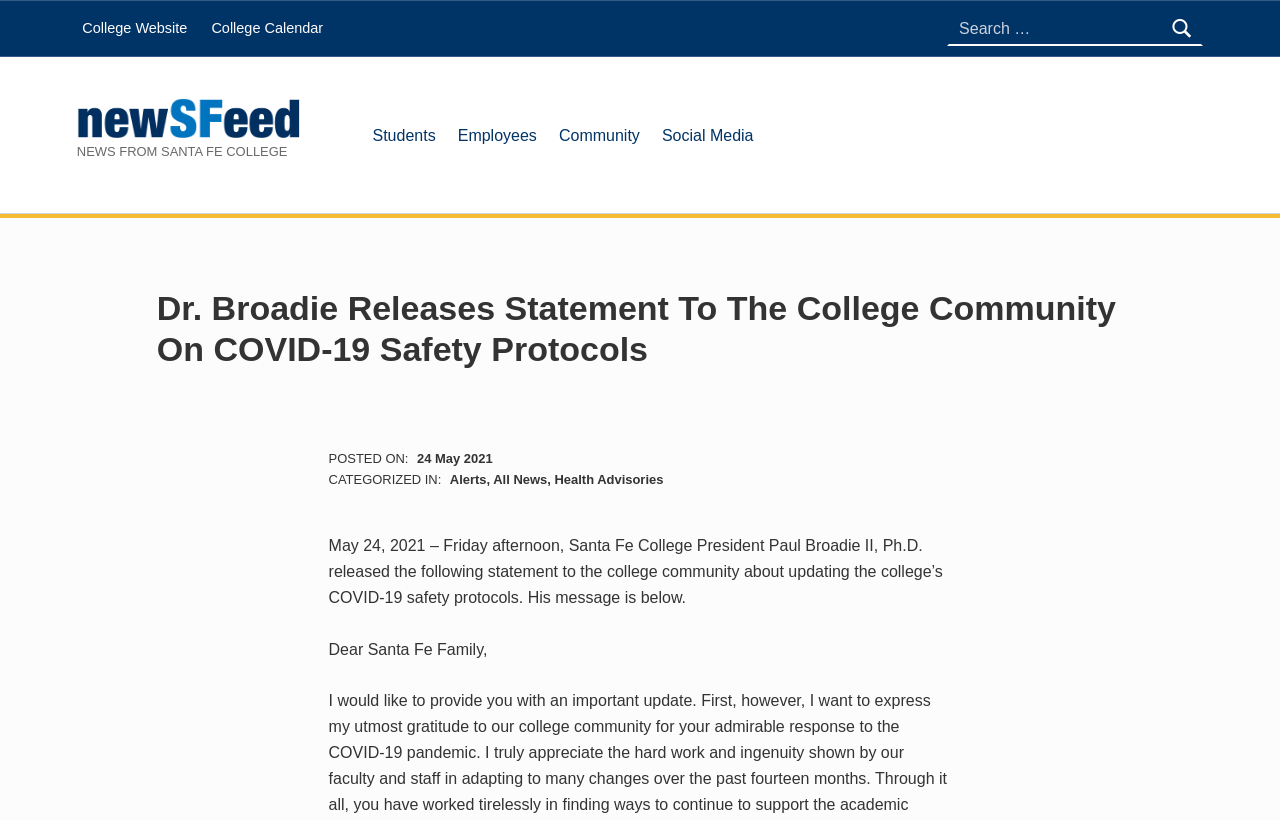What is the category of the news?
Please look at the screenshot and answer using one word or phrase.

Alerts, All News, Health Advisories